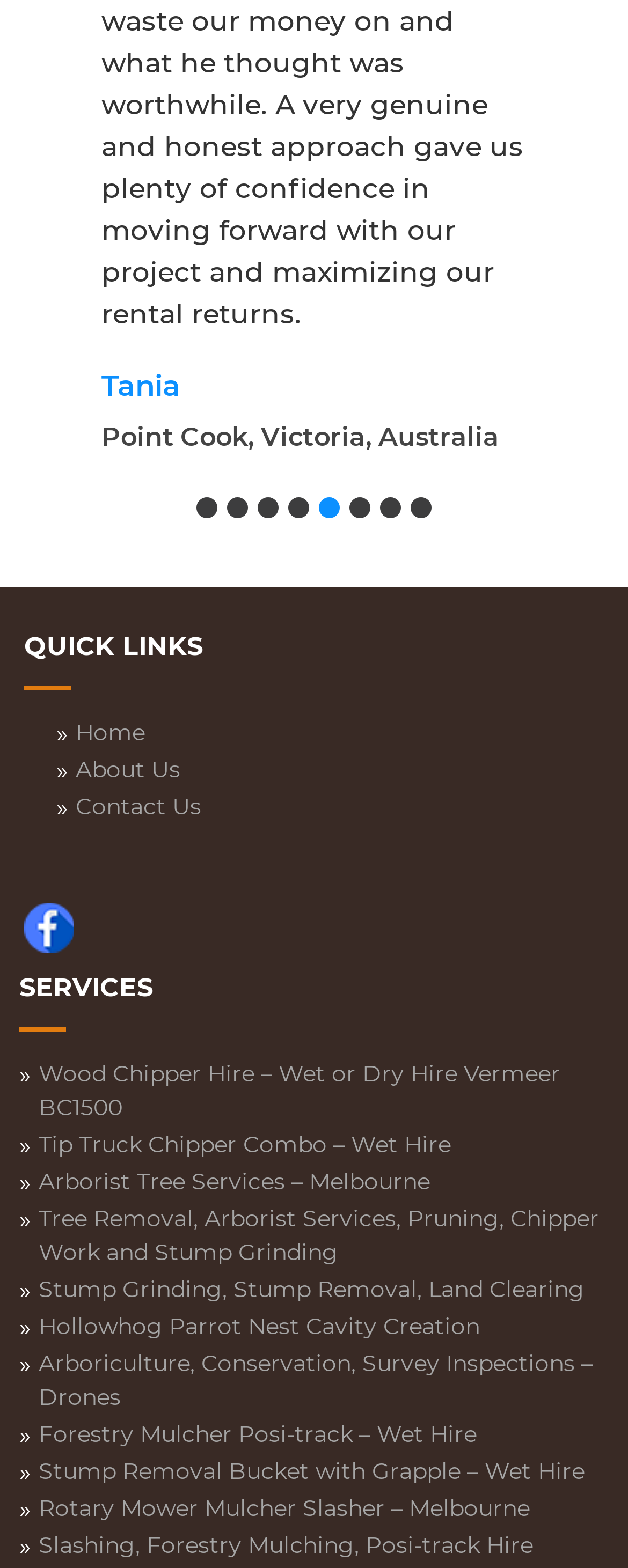Determine the bounding box coordinates in the format (top-left x, top-left y, bottom-right x, bottom-right y). Ensure all values are floating point numbers between 0 and 1. Identify the bounding box of the UI element described by: Hollowhog Parrot Nest Cavity Creation

[0.062, 0.837, 0.764, 0.855]